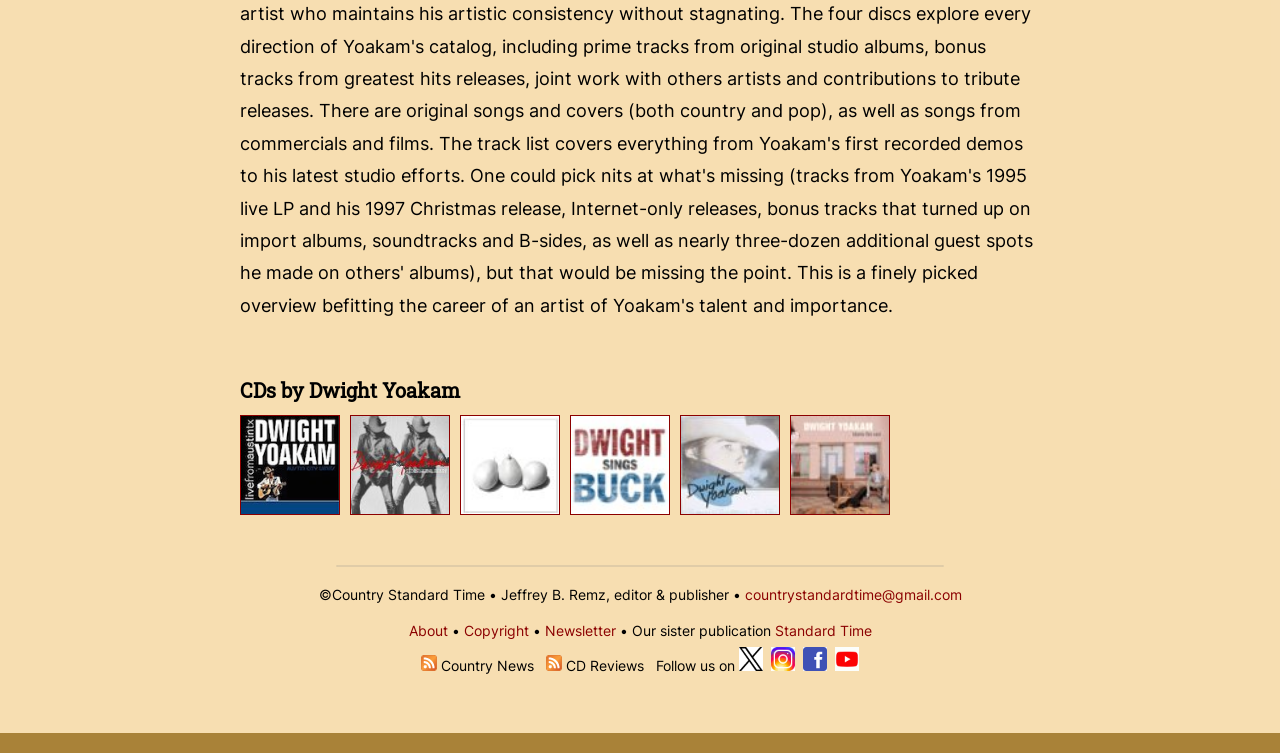Please locate the bounding box coordinates of the element that should be clicked to achieve the given instruction: "Click on the 'Live from Austin, TX; 2017' album".

[0.188, 0.661, 0.27, 0.689]